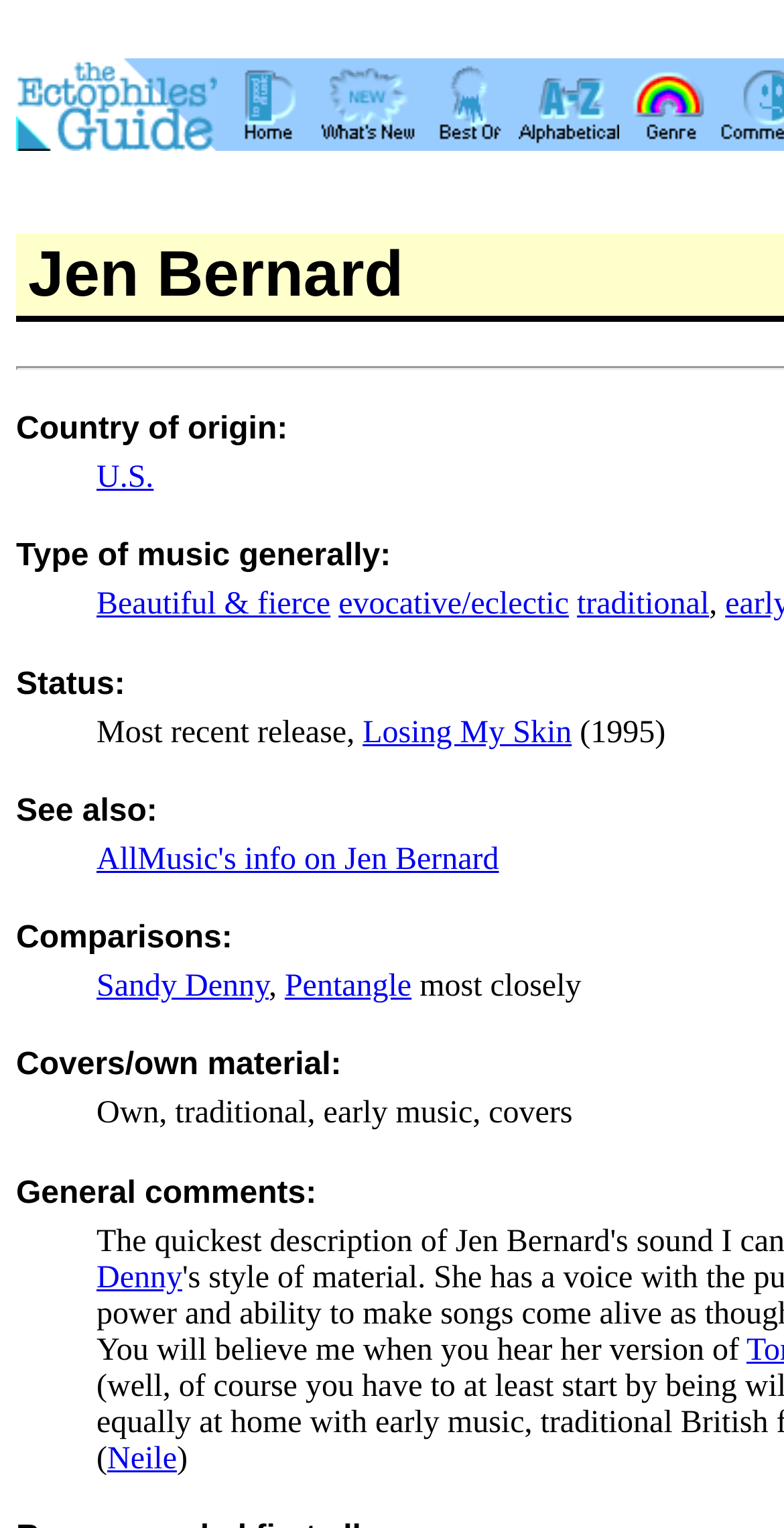Elaborate on the information and visuals displayed on the webpage.

The webpage is a comprehensive database of musical artists and groups, specifically focused on Jen Bernard. At the top, there is a header section with an image and text "The Ectophiles' Guide:" followed by a series of links, including "Guide Home", "What's new", and others, each accompanied by a small image. 

Below the header, there are several sections of links and text. On the left side, there are links to genres, such as "U.S.", "Beautiful & fierce", and "traditional". On the right side, there is a section with information about Jen Bernard, including a link to her most recent release, "Losing My Skin", and a link to AllMusic's info on her. 

Further down, there are more links to related artists, such as Sandy Denny and Pentangle, with descriptive text indicating their connection to Jen Bernard. At the very bottom, there is a link to a user named Neile. Throughout the page, there are several images, mostly small icons accompanying the links.